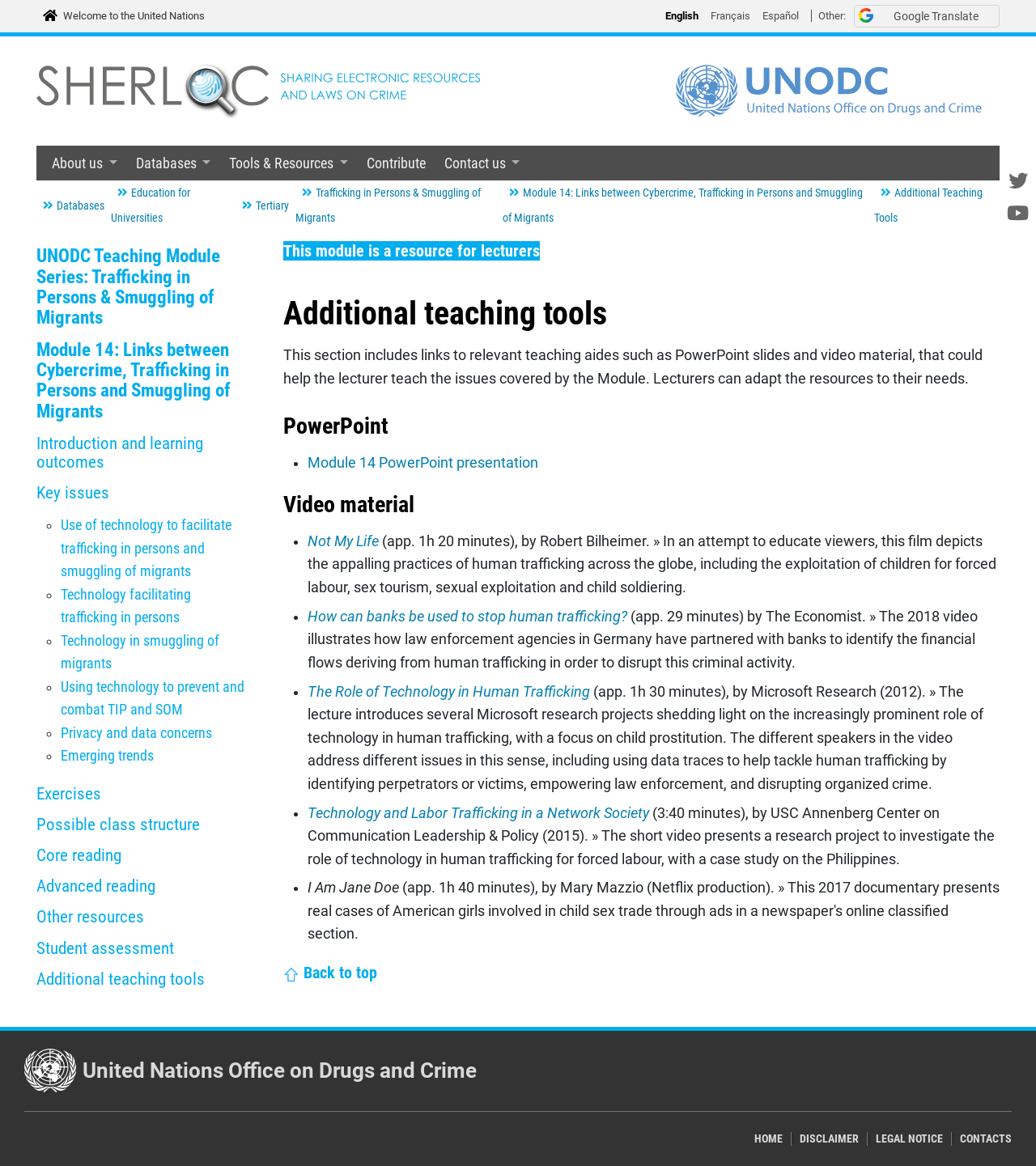What is the topic of Module 14?
Using the image as a reference, answer the question in detail.

The topic of Module 14 can be found in the heading 'Module 14: Links between Cybercrime, Trafficking in Persons and Smuggling of Migrants' on the webpage, which provides an overview of the module's content.